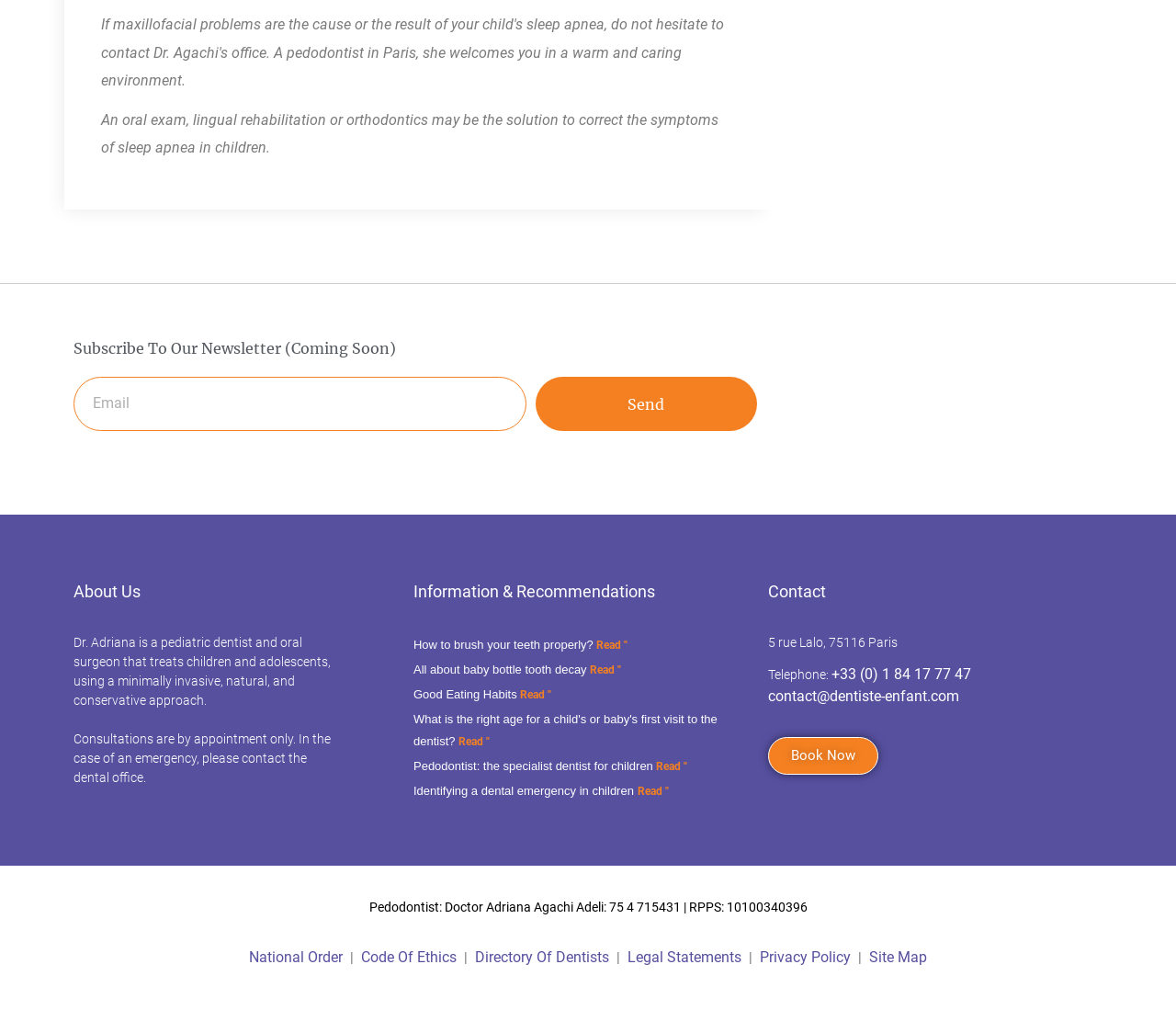Using the format (top-left x, top-left y, bottom-right x, bottom-right y), provide the bounding box coordinates for the described UI element. All values should be floating point numbers between 0 and 1: Read "

[0.558, 0.744, 0.585, 0.757]